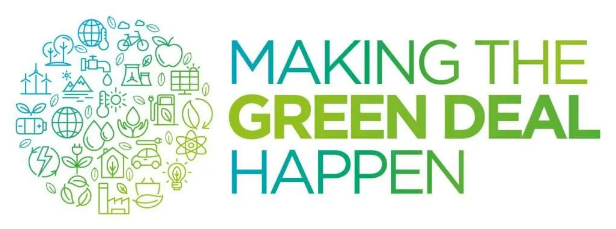What is the main focus of the blog series?
Using the visual information, answer the question in a single word or phrase.

Solutions to pressing environmental issues